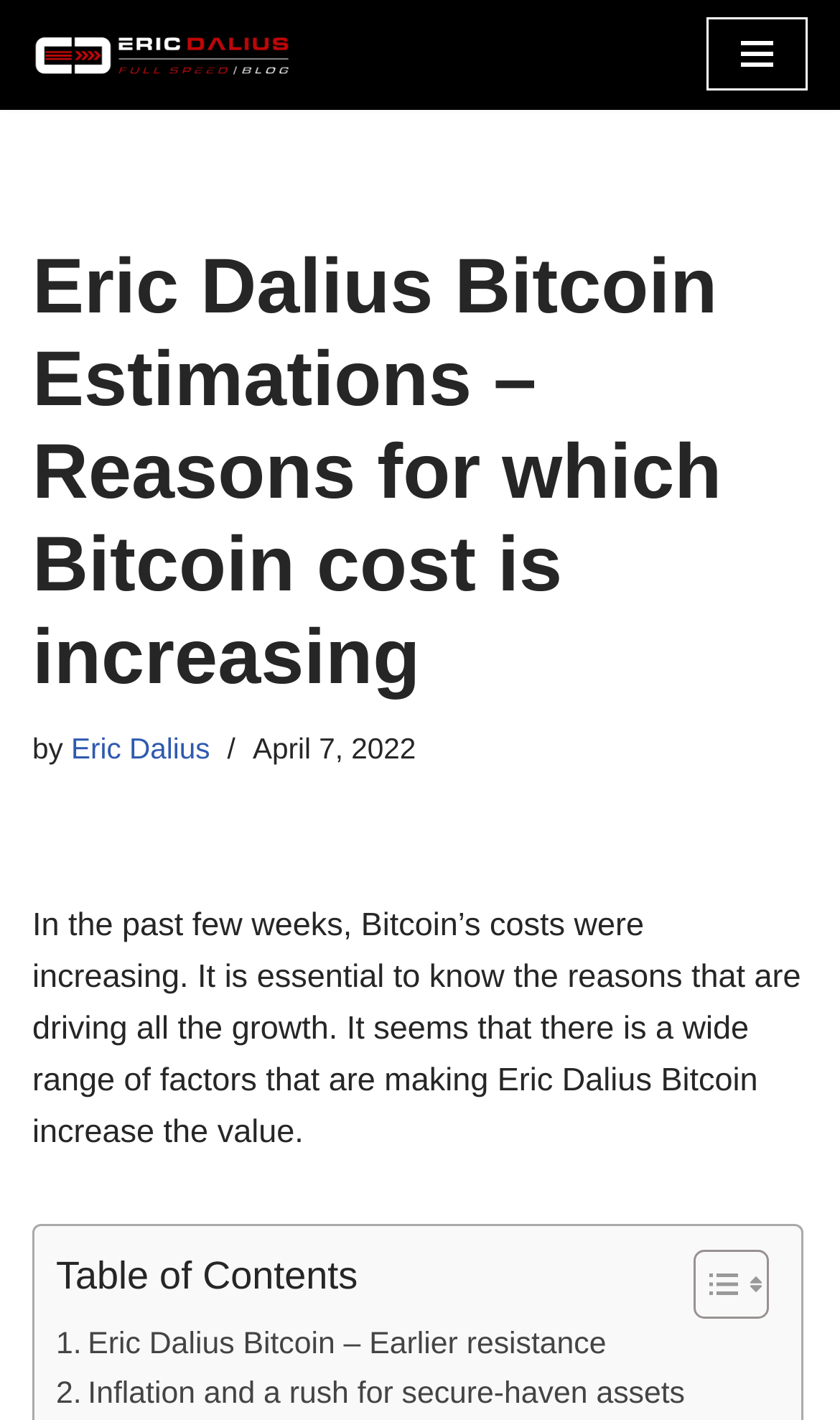Construct a thorough caption encompassing all aspects of the webpage.

The webpage is about Eric Dalius' Bitcoin estimations, specifically discussing the reasons behind the increasing cost of Bitcoin. At the top-left corner, there is a link to skip to the content. Next to it, there is a logo of Eric Dalius, which is also a link. On the top-right corner, there is a navigation menu button.

Below the navigation menu button, there is a heading that repeats the title of the webpage, "Eric Dalius Bitcoin Estimations – Reasons for which Bitcoin cost is increasing". Following this heading, there is a byline that reads "by Eric Dalius" and a timestamp indicating the article was published on April 7, 2022.

The main content of the webpage is a paragraph that summarizes the article, stating that Bitcoin's costs have been increasing and it's essential to know the reasons behind this growth. There is a wide range of factors contributing to the increase in value.

Below the summary, there is a table of contents section, which includes a heading and a toggle button to expand or collapse the table. The table of contents has two links, ". Eric Dalius Bitcoin – Earlier resistance" and ". Inflation and a rush for secure-haven assets", which are likely subheadings or sections within the article.

Throughout the webpage, there are a total of 5 links, 3 images, 1 button, and 1 table. The layout is organized, with clear headings and concise text, making it easy to navigate and read.